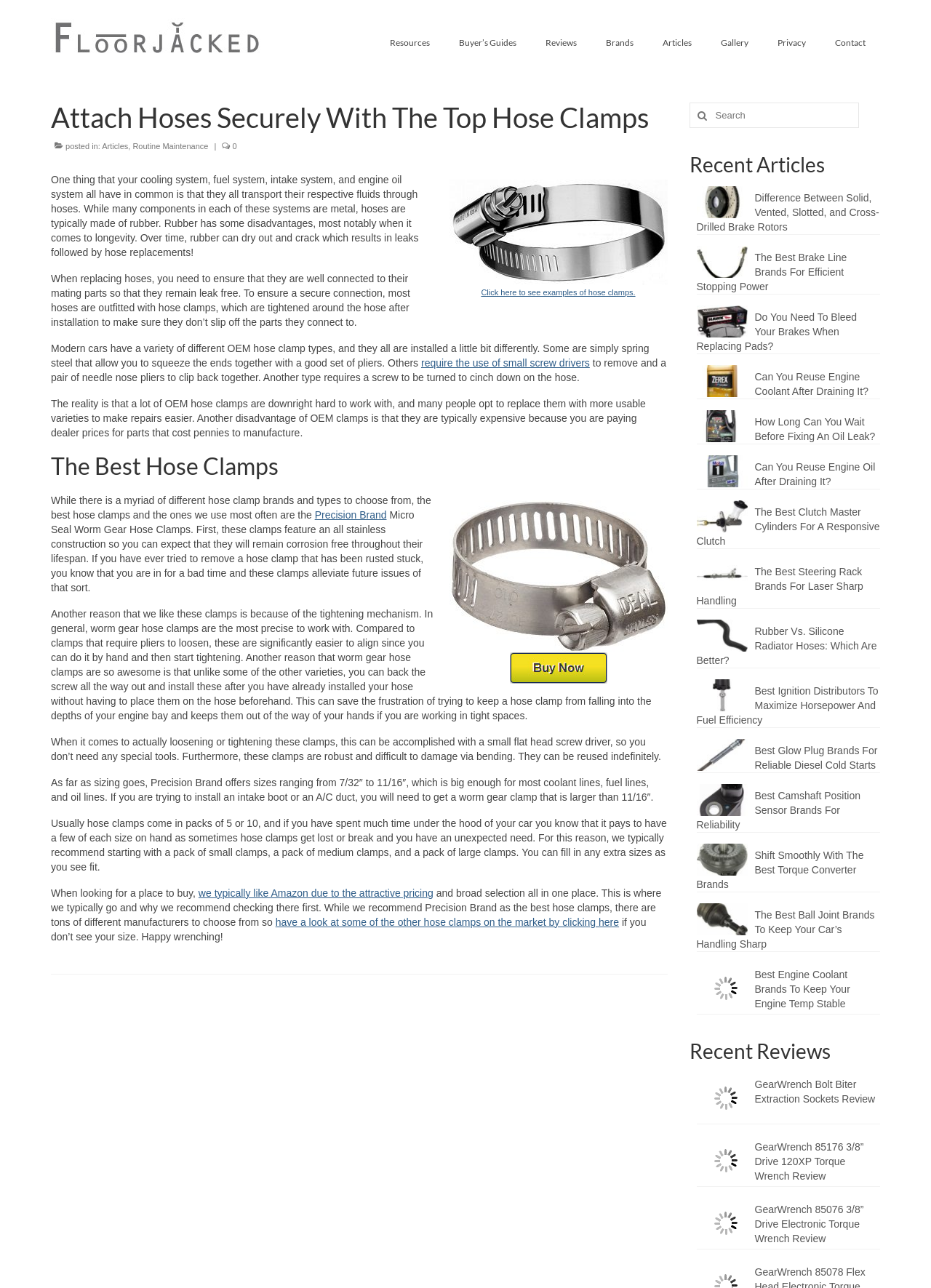Based on what you see in the screenshot, provide a thorough answer to this question: Where can you buy the recommended hose clamps?

The place where you can buy the recommended hose clamps can be determined by reading the sentence 'When looking for a place to buy, we typically like Amazon due to the attractive pricing and broad selection all in one place.' which indicates that you can buy the recommended hose clamps on Amazon.